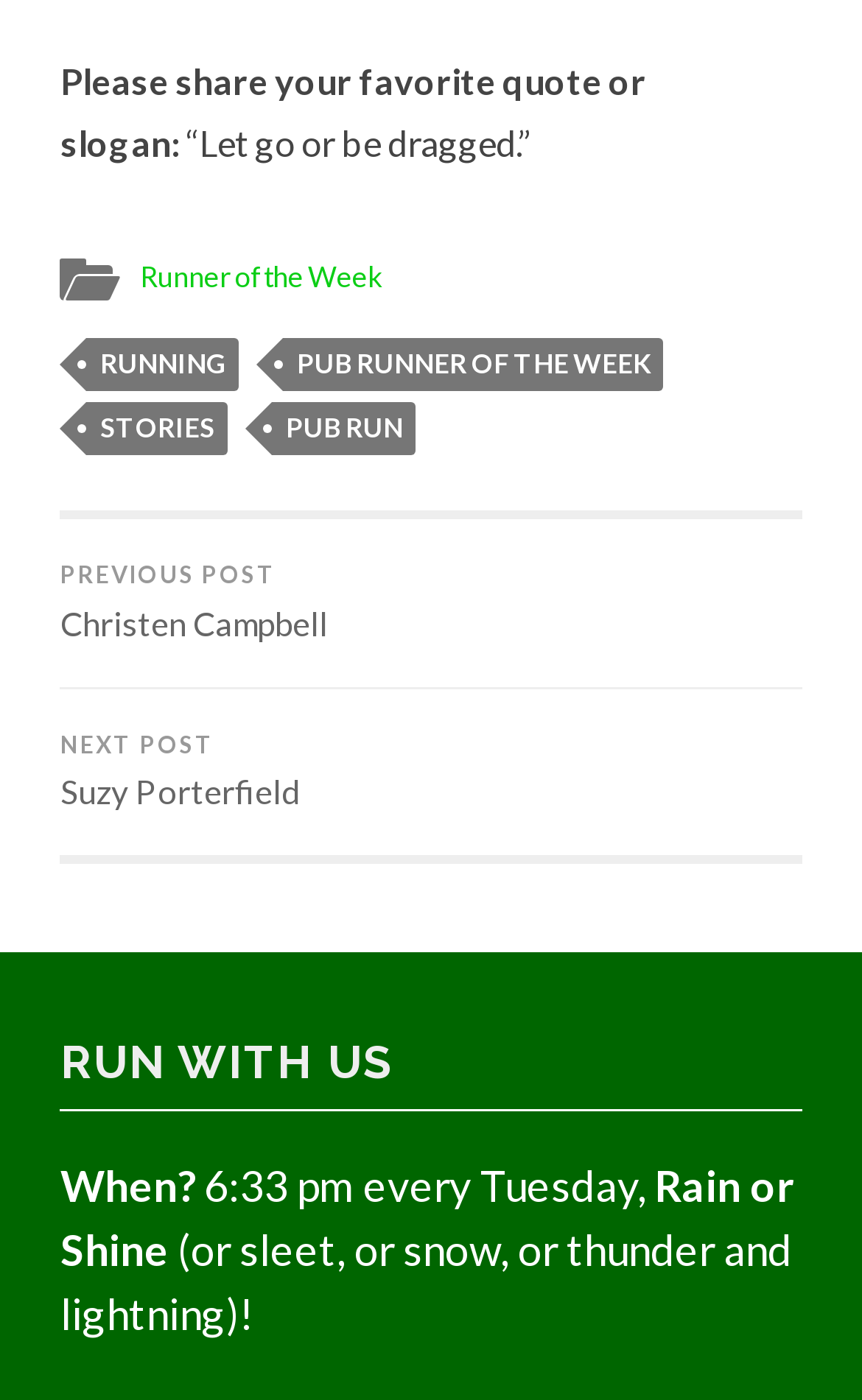Give a one-word or phrase response to the following question: What is the name of the previous post author?

Christen Campbell